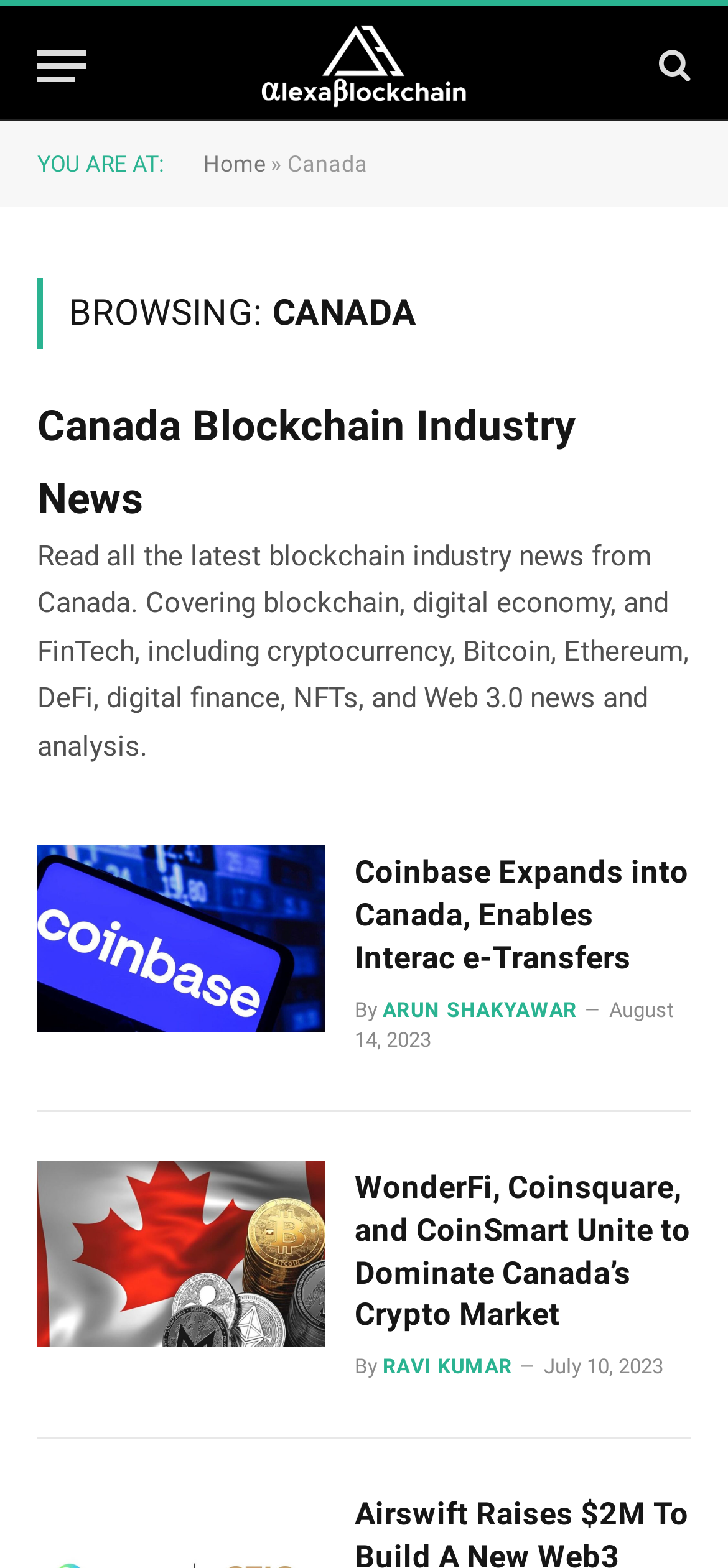What is the category of the news? Refer to the image and provide a one-word or short phrase answer.

Blockchain Industry News